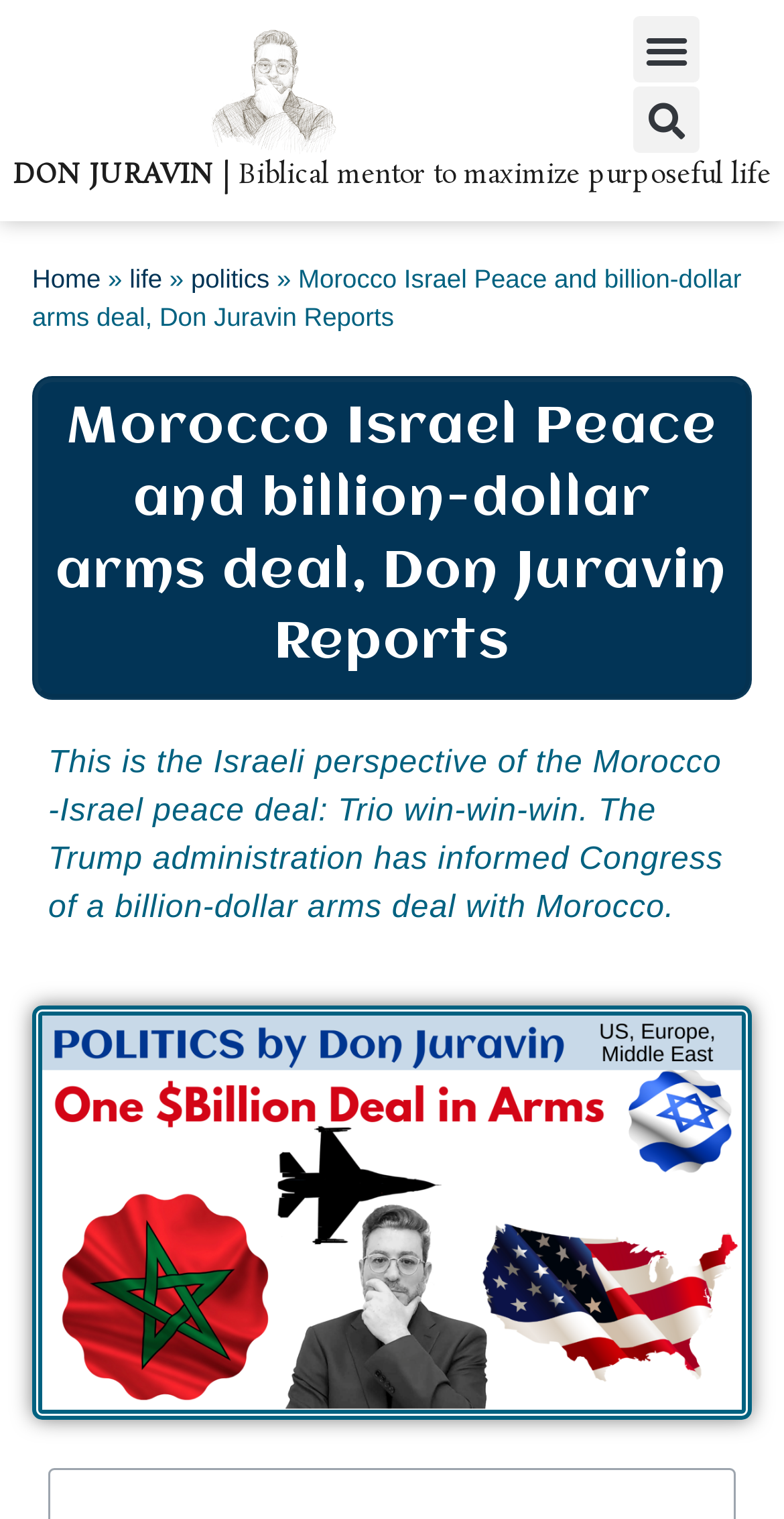Determine the main heading text of the webpage.

Morocco Israel Peace and billion-dollar arms deal, Don Juravin Reports